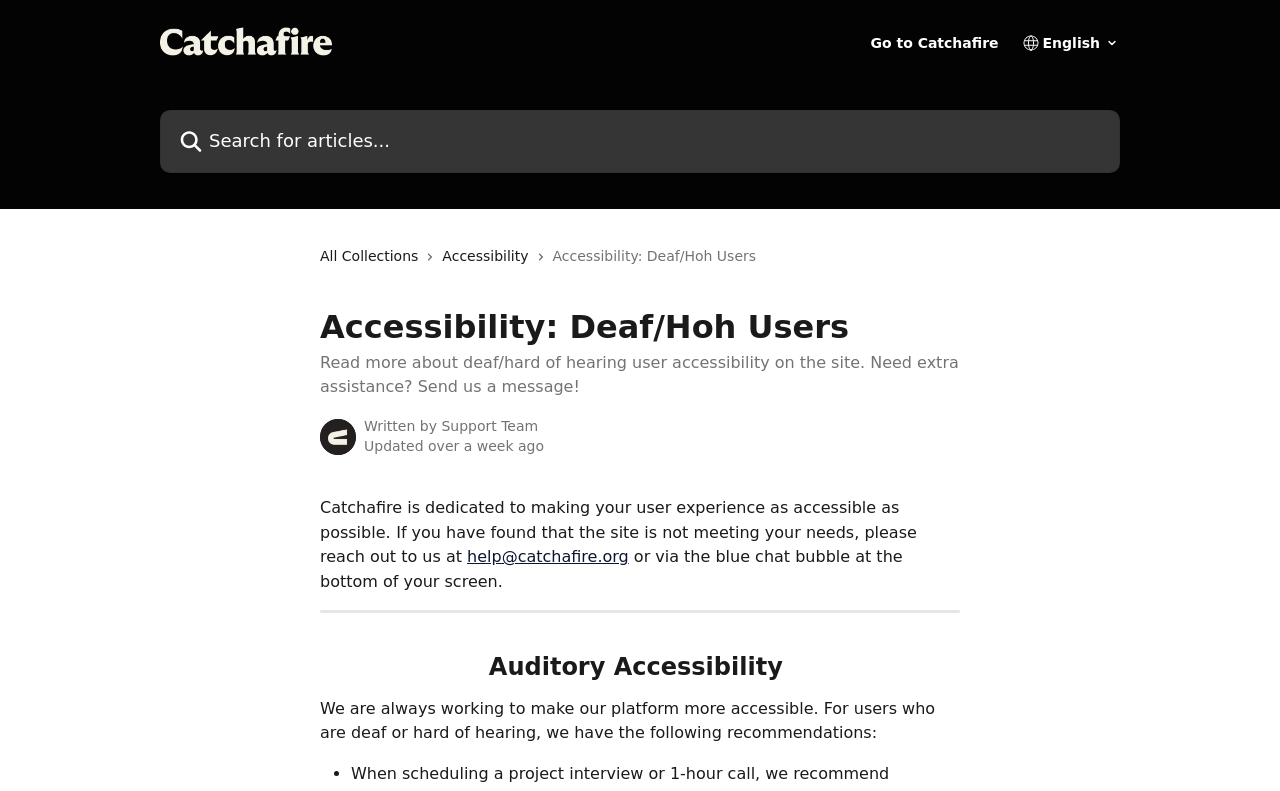Bounding box coordinates should be provided in the format (top-left x, top-left y, bottom-right x, bottom-right y) with all values between 0 and 1. Identify the bounding box for this UI element: Accessibility

[0.346, 0.309, 0.419, 0.338]